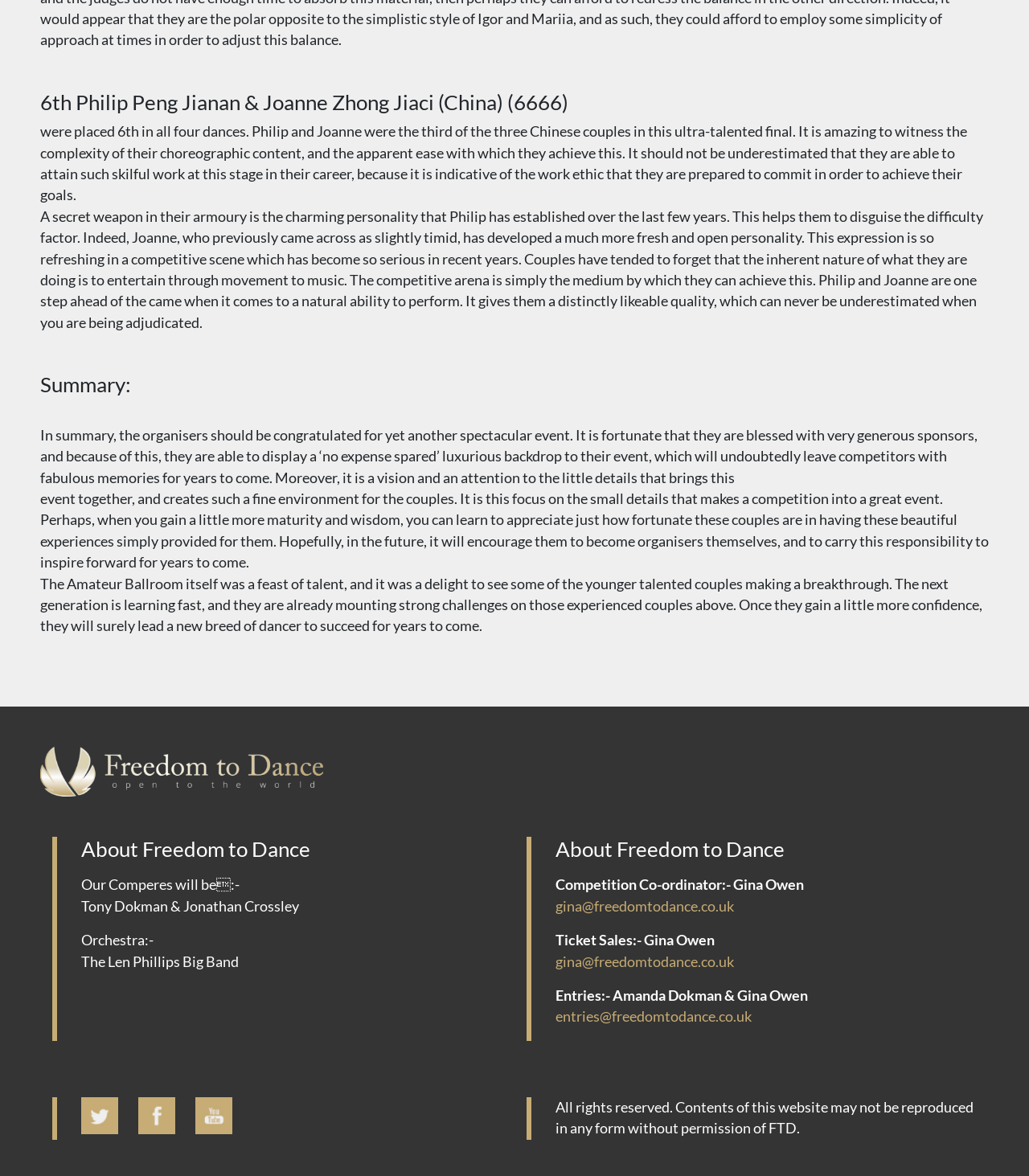Respond to the question below with a single word or phrase:
What is the role of Gina Owen in the event?

Competition Co-ordinator and Ticket Sales